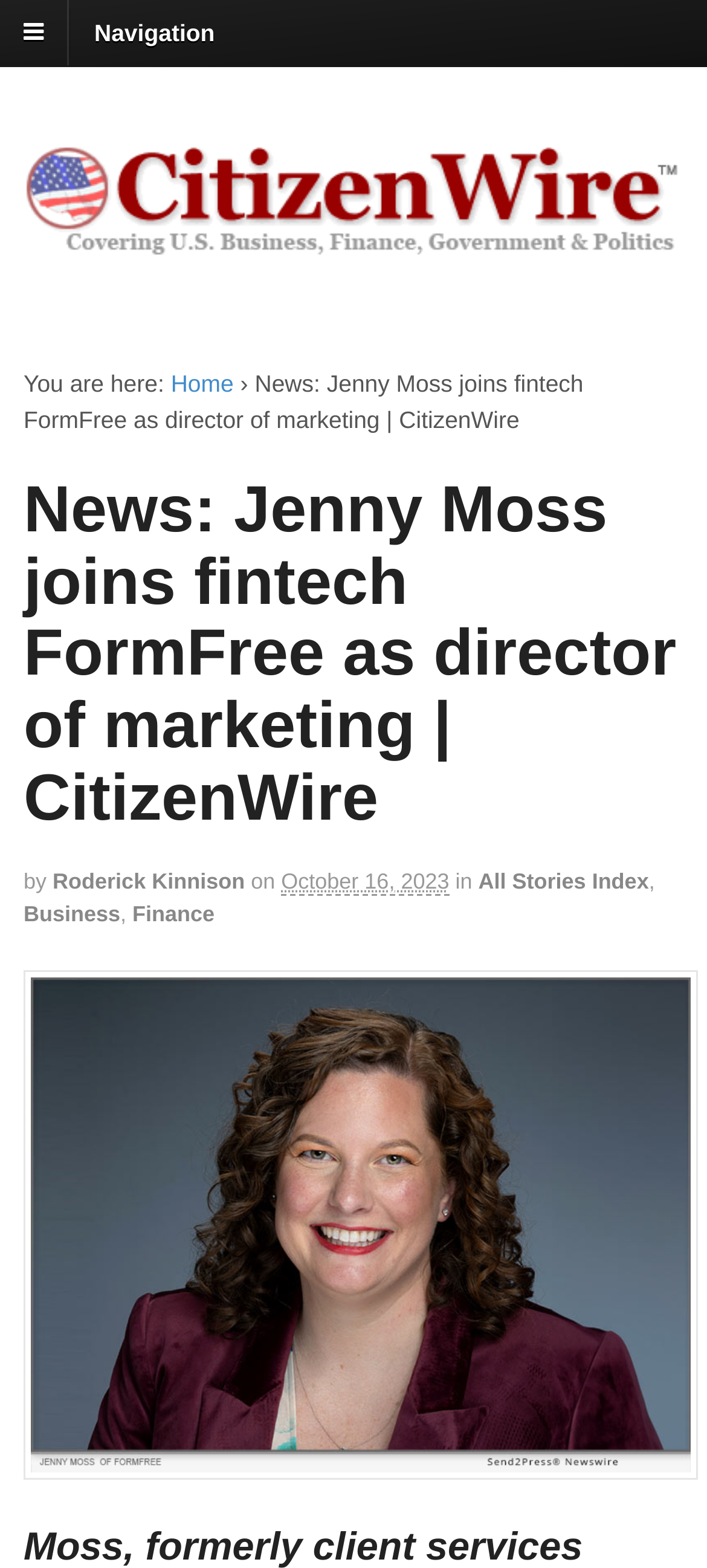What is the date of the news article?
Identify the answer in the screenshot and reply with a single word or phrase.

October 16, 2023